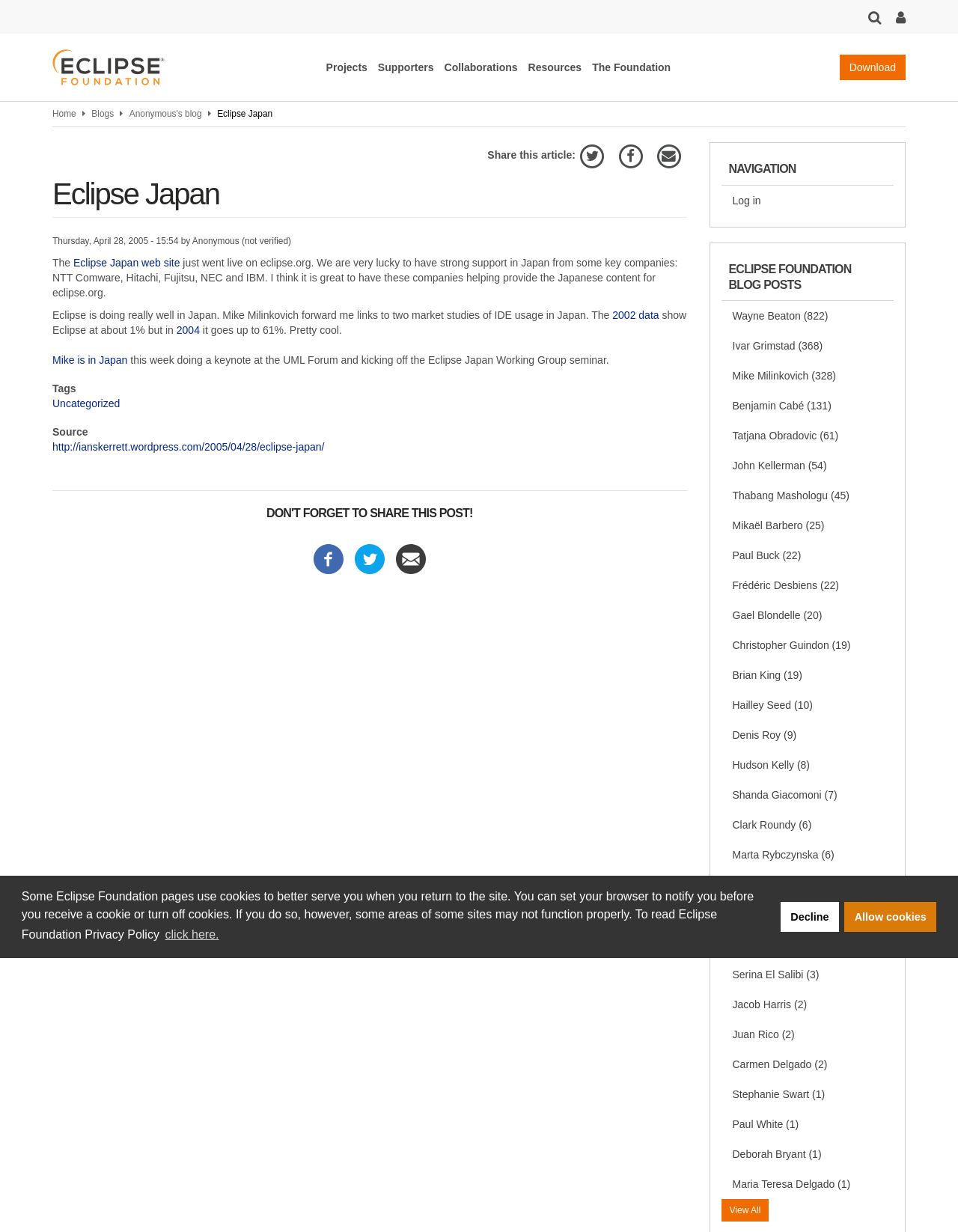Bounding box coordinates are to be given in the format (top-left x, top-left y, bottom-right x, bottom-right y). All values must be floating point numbers between 0 and 1. Provide the bounding box coordinate for the UI element described as: The Foundation

[0.617, 0.047, 0.702, 0.062]